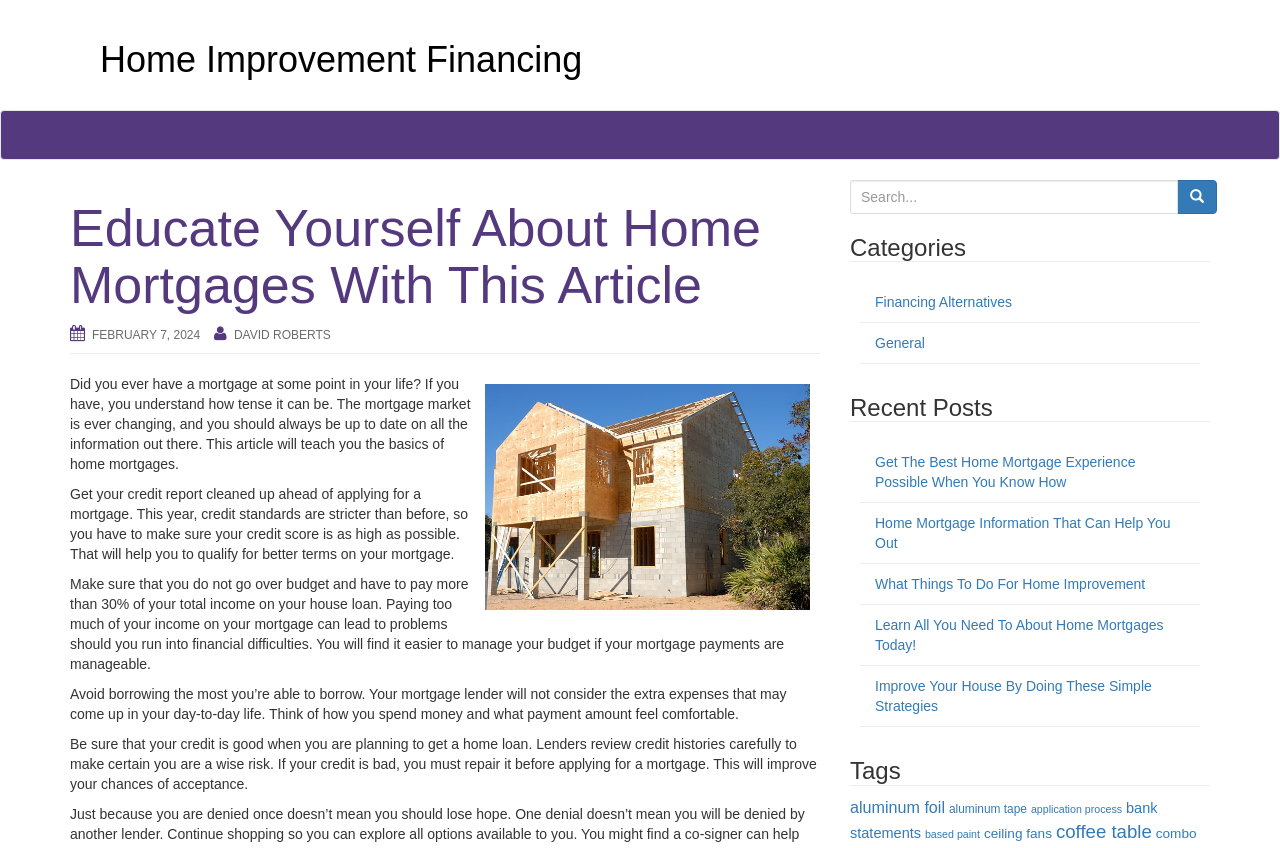Specify the bounding box coordinates of the area that needs to be clicked to achieve the following instruction: "Read the article about student experience working in BSC industry".

None